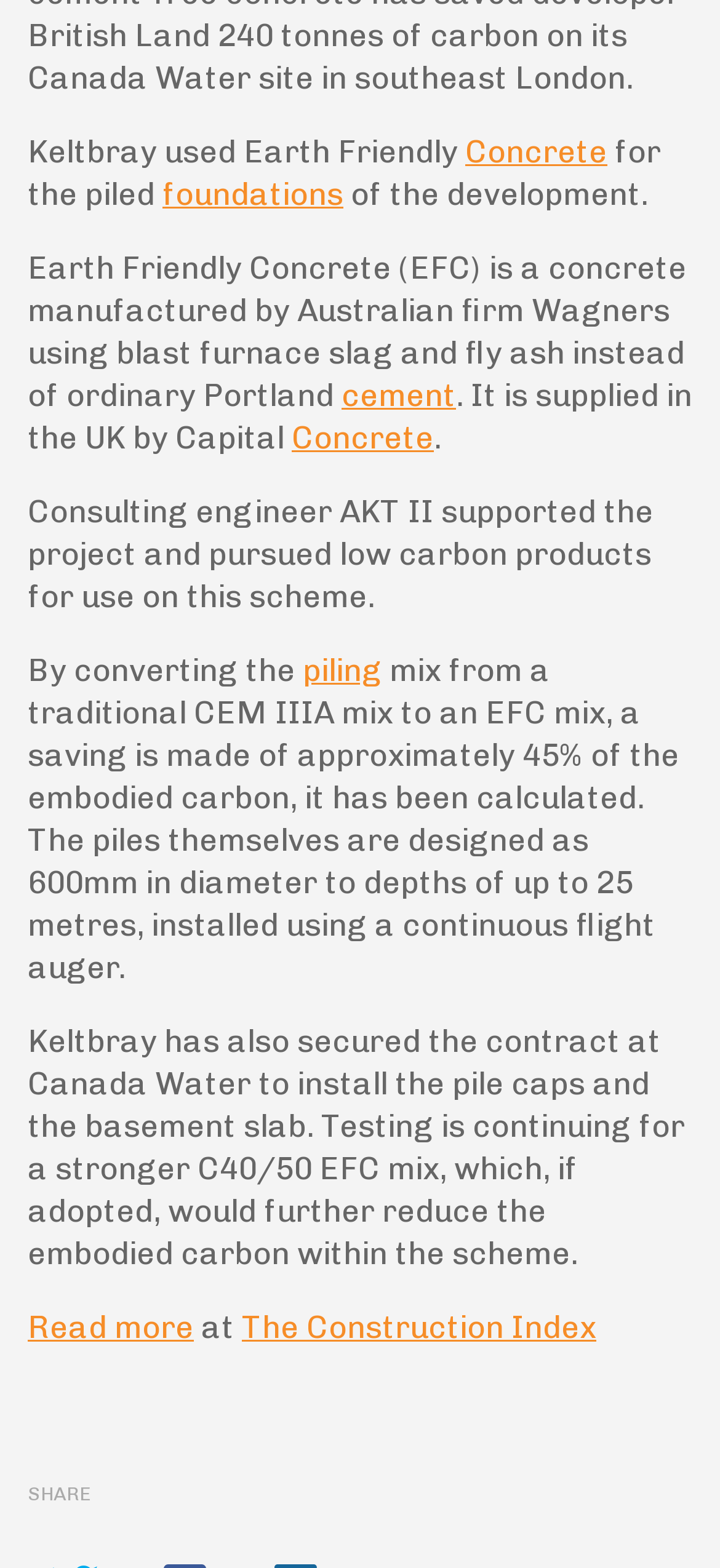Identify the bounding box coordinates for the UI element described as: "Request This Character". The coordinates should be provided as four floats between 0 and 1: [left, top, right, bottom].

None